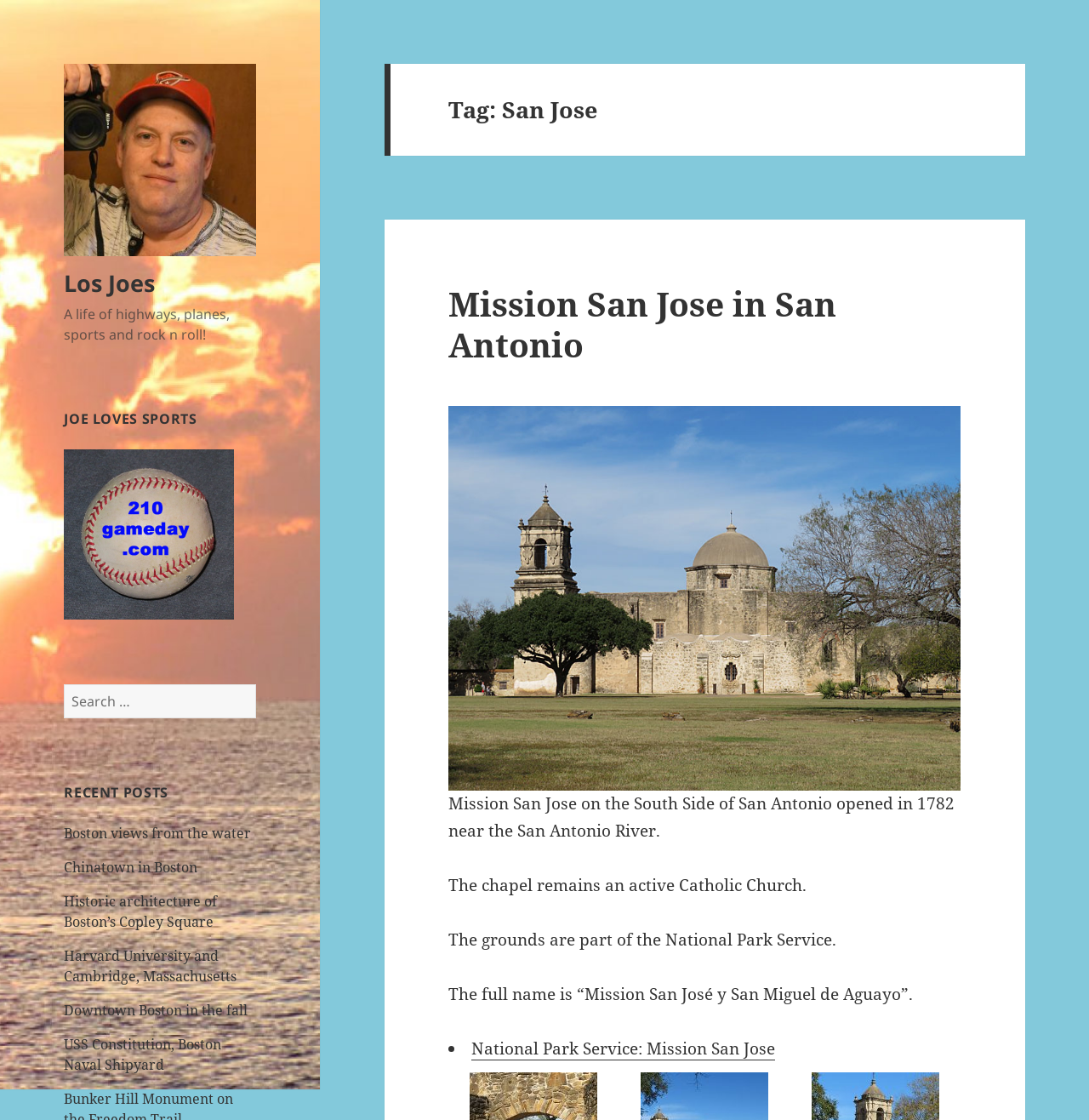Provide the bounding box coordinates of the HTML element described by the text: "Los Joes".

[0.059, 0.239, 0.142, 0.267]